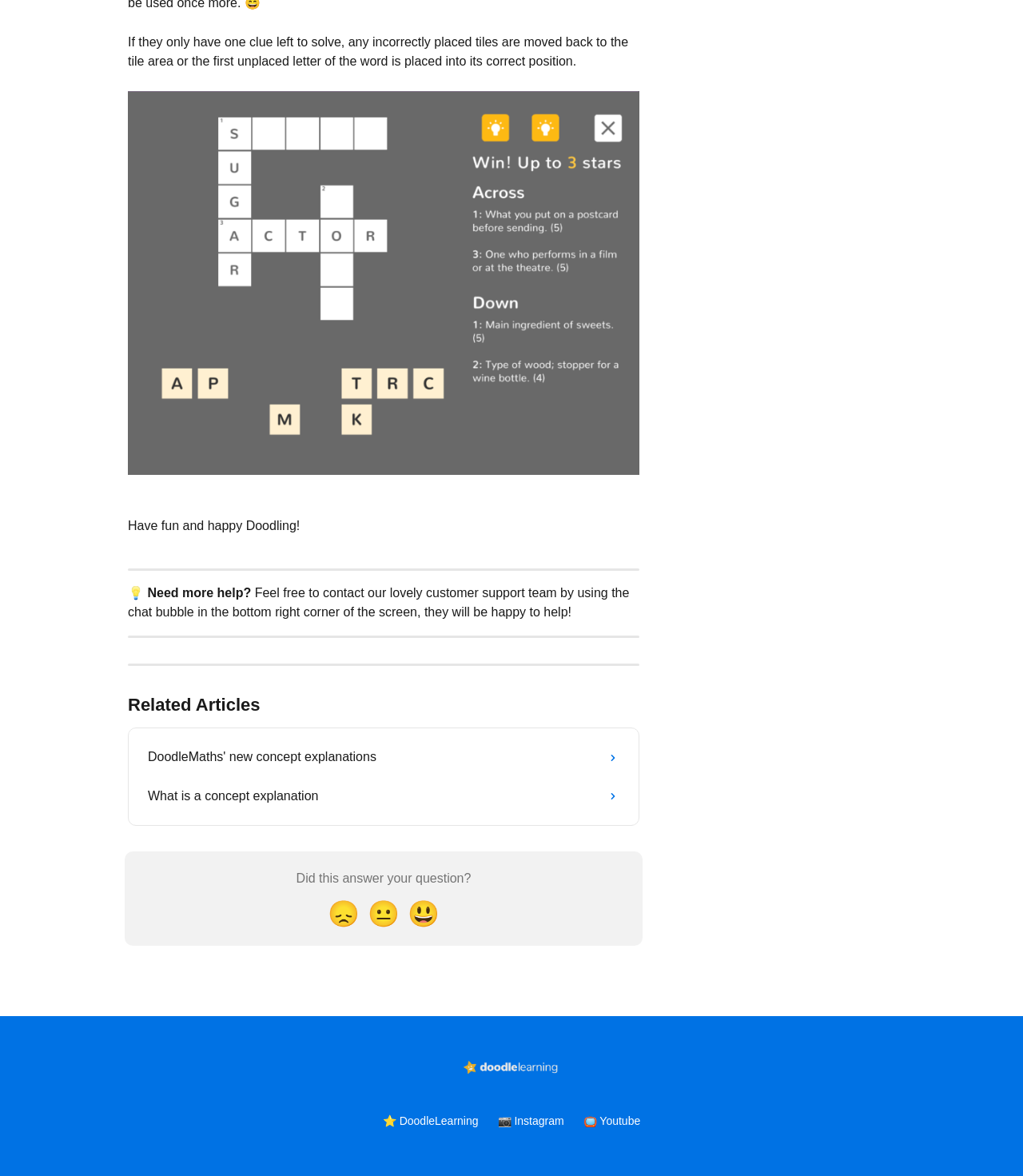Please specify the bounding box coordinates of the clickable region necessary for completing the following instruction: "Click the 'DoodleMaths' new concept explanations link". The coordinates must consist of four float numbers between 0 and 1, i.e., [left, top, right, bottom].

[0.135, 0.628, 0.615, 0.661]